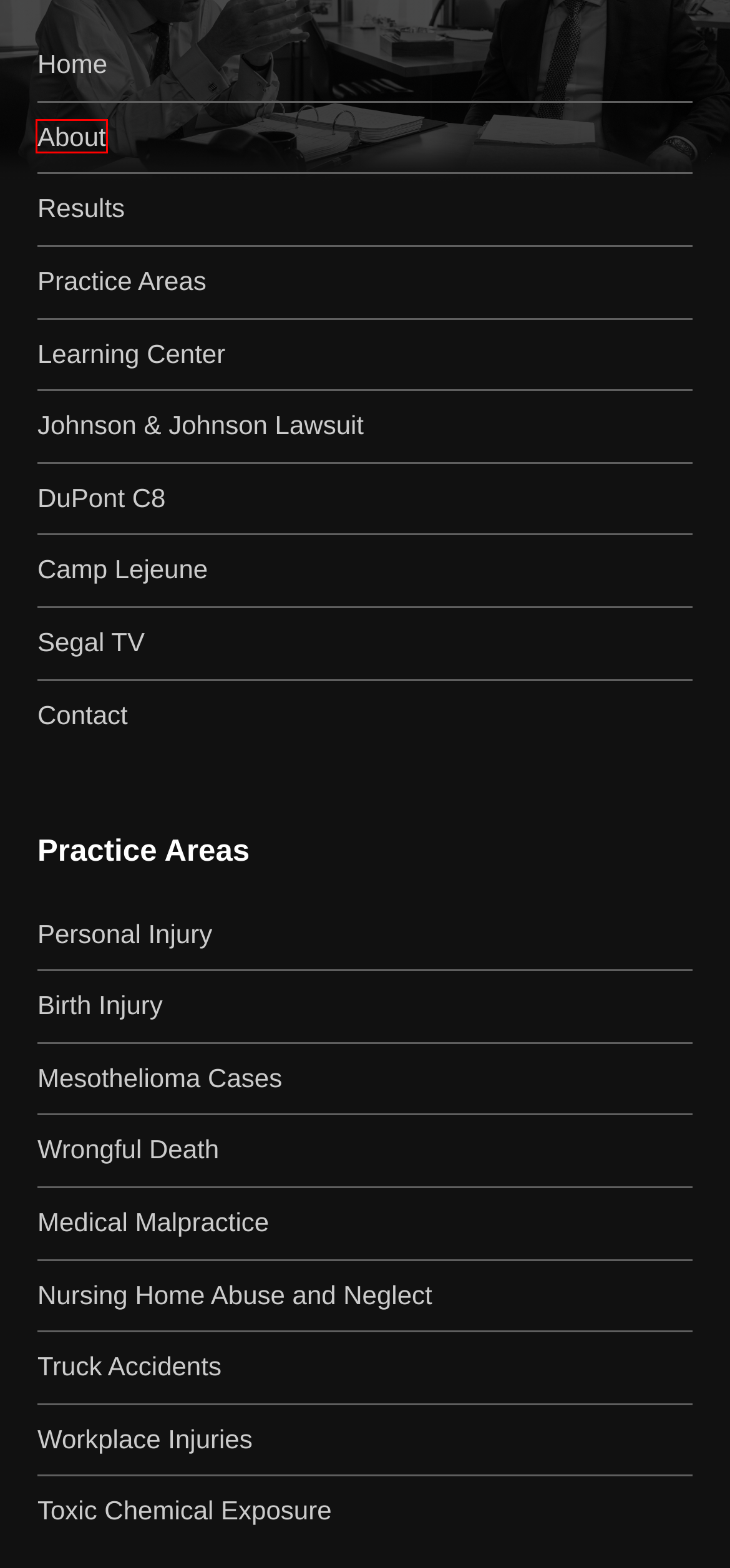Evaluate the webpage screenshot and identify the element within the red bounding box. Select the webpage description that best fits the new webpage after clicking the highlighted element. Here are the candidates:
A. Segal Law TV
B. Search Personal Injury Law in West Virginia – The Segal Law Firm
C. Johnson and Johnson Lawsuit – The Segal Law Firm
D. Camp Lejeune Water Contamination – The Segal Law Firm
E. Segal Law Firm Overview - WV Personal Injury Attorneys
F. Birth Injury cases in West Virginia – The Segal Law Firm
G. Mesothelioma Cases in West Virginia – The Segal Law Firm
H. Results – The Segal Law Firm

E